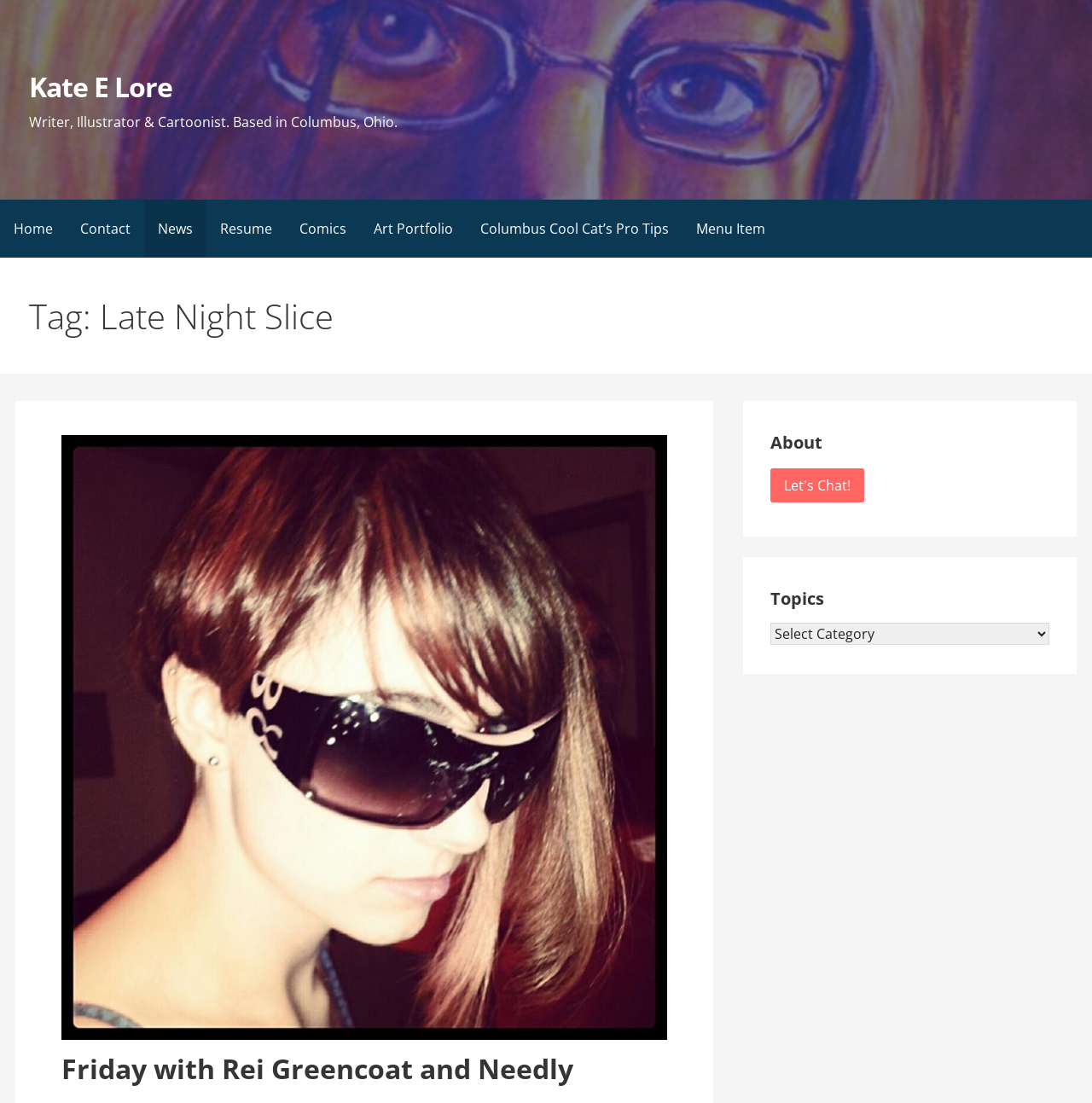Please identify the bounding box coordinates of the area I need to click to accomplish the following instruction: "read about the author".

[0.706, 0.39, 0.961, 0.412]